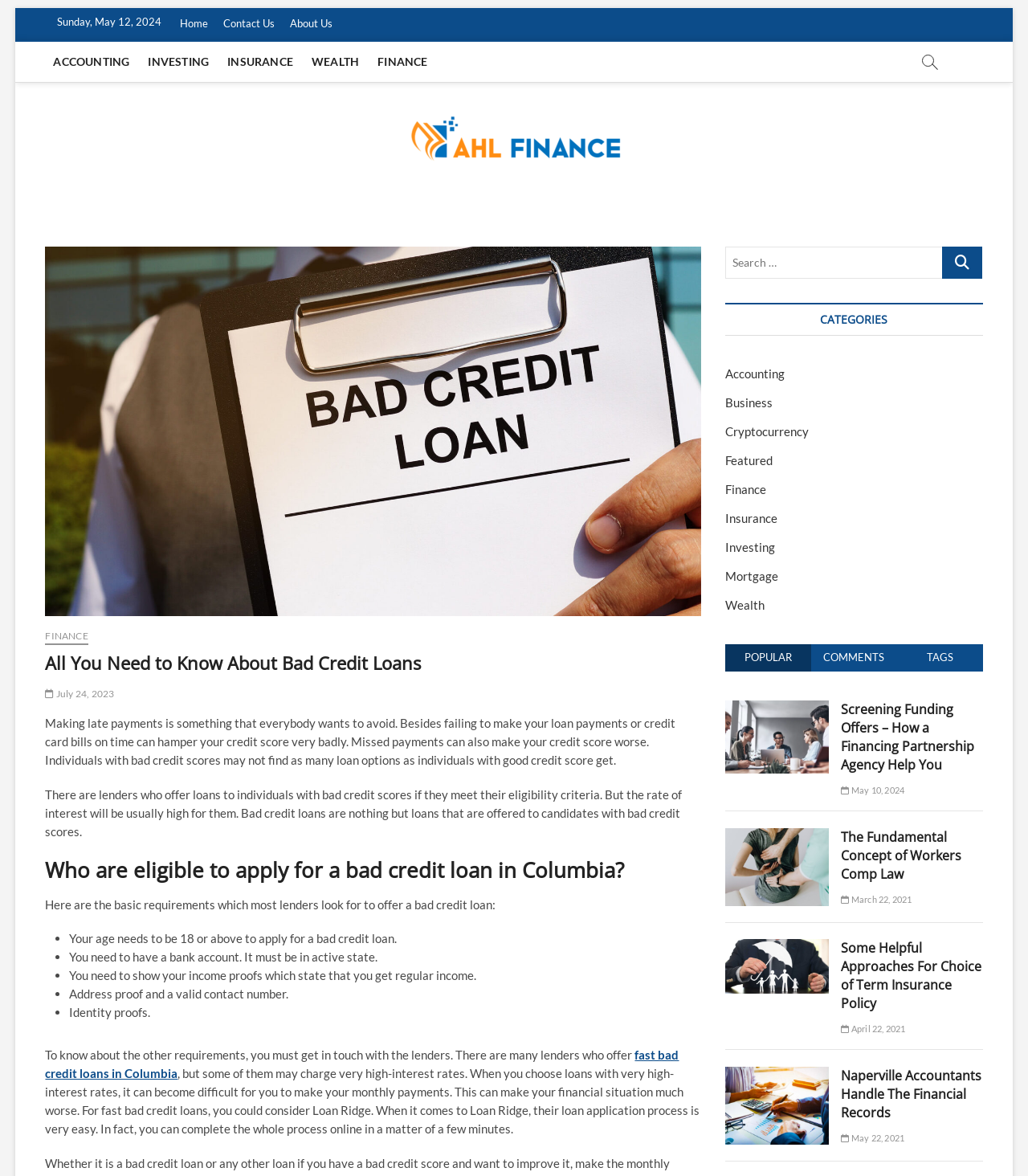Please provide the bounding box coordinates for the element that needs to be clicked to perform the instruction: "Click on the 'FINANCE' link". The coordinates must consist of four float numbers between 0 and 1, formatted as [left, top, right, bottom].

[0.044, 0.535, 0.086, 0.548]